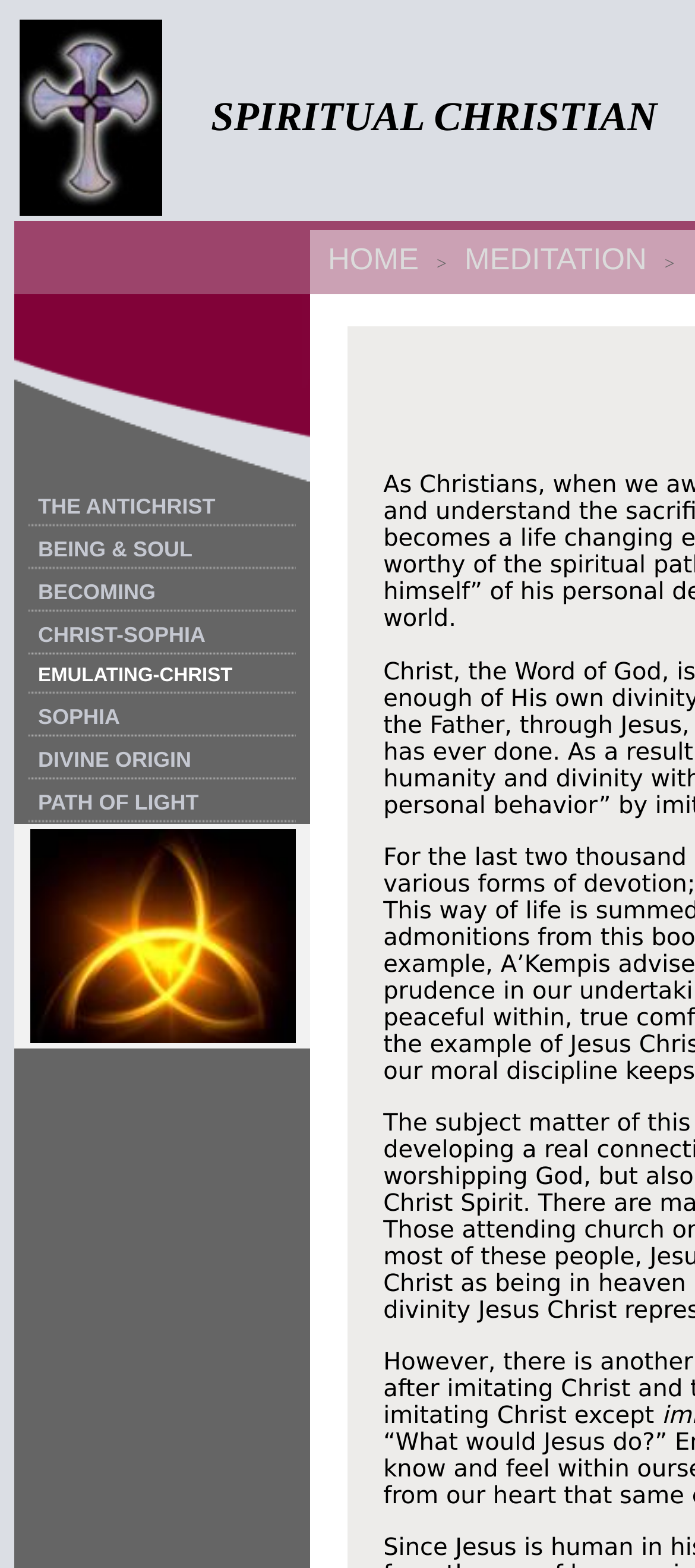Please determine the bounding box coordinates for the element with the description: "BECOMING".

[0.055, 0.37, 0.224, 0.386]